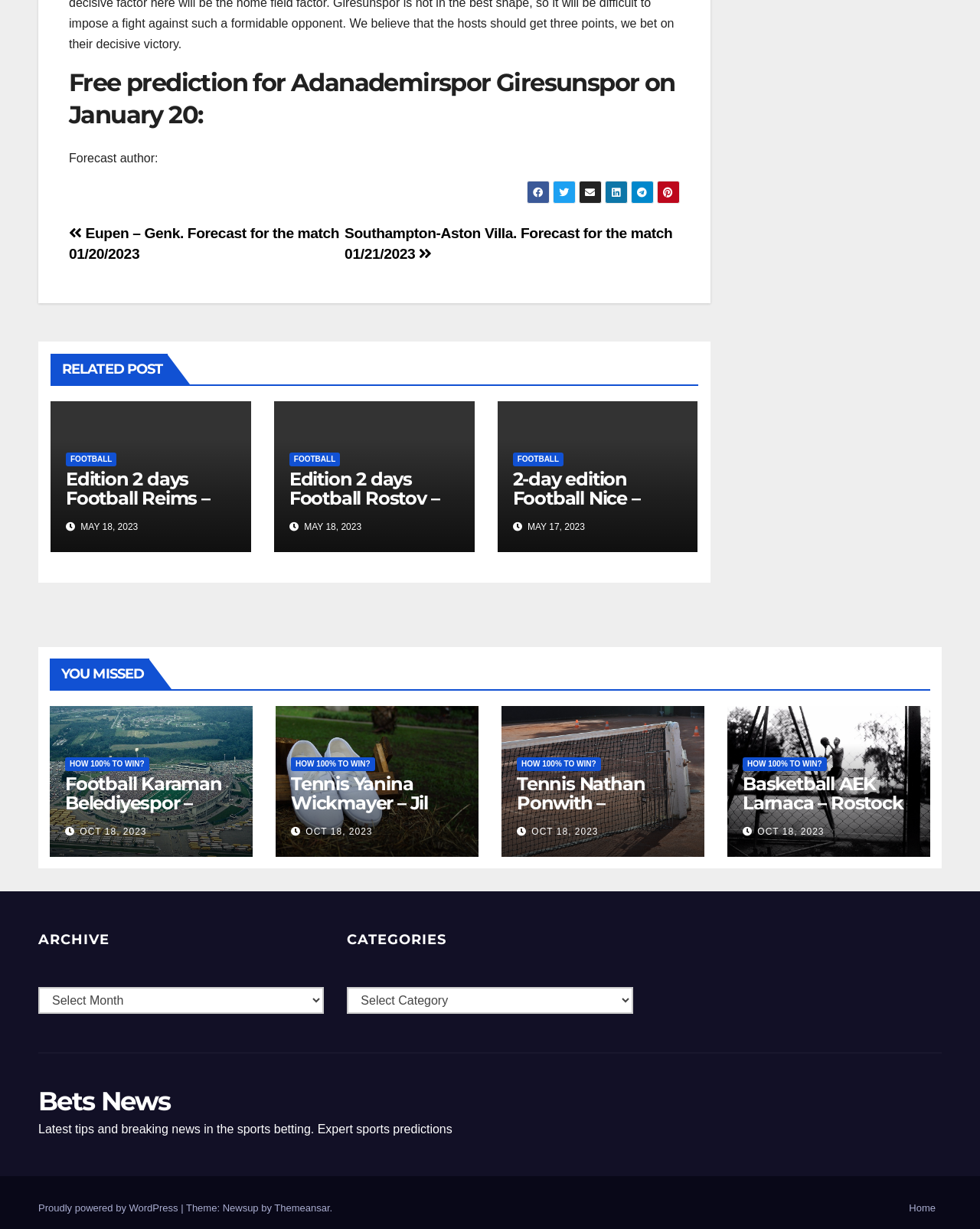What is the purpose of the 'HOW 100% TO WIN?' links?
Could you answer the question with a detailed and thorough explanation?

The purpose of the 'HOW 100% TO WIN?' links is not explicitly stated on the webpage. However, based on the context, it can be inferred that these links might provide tips or strategies for winning in various sports or games.